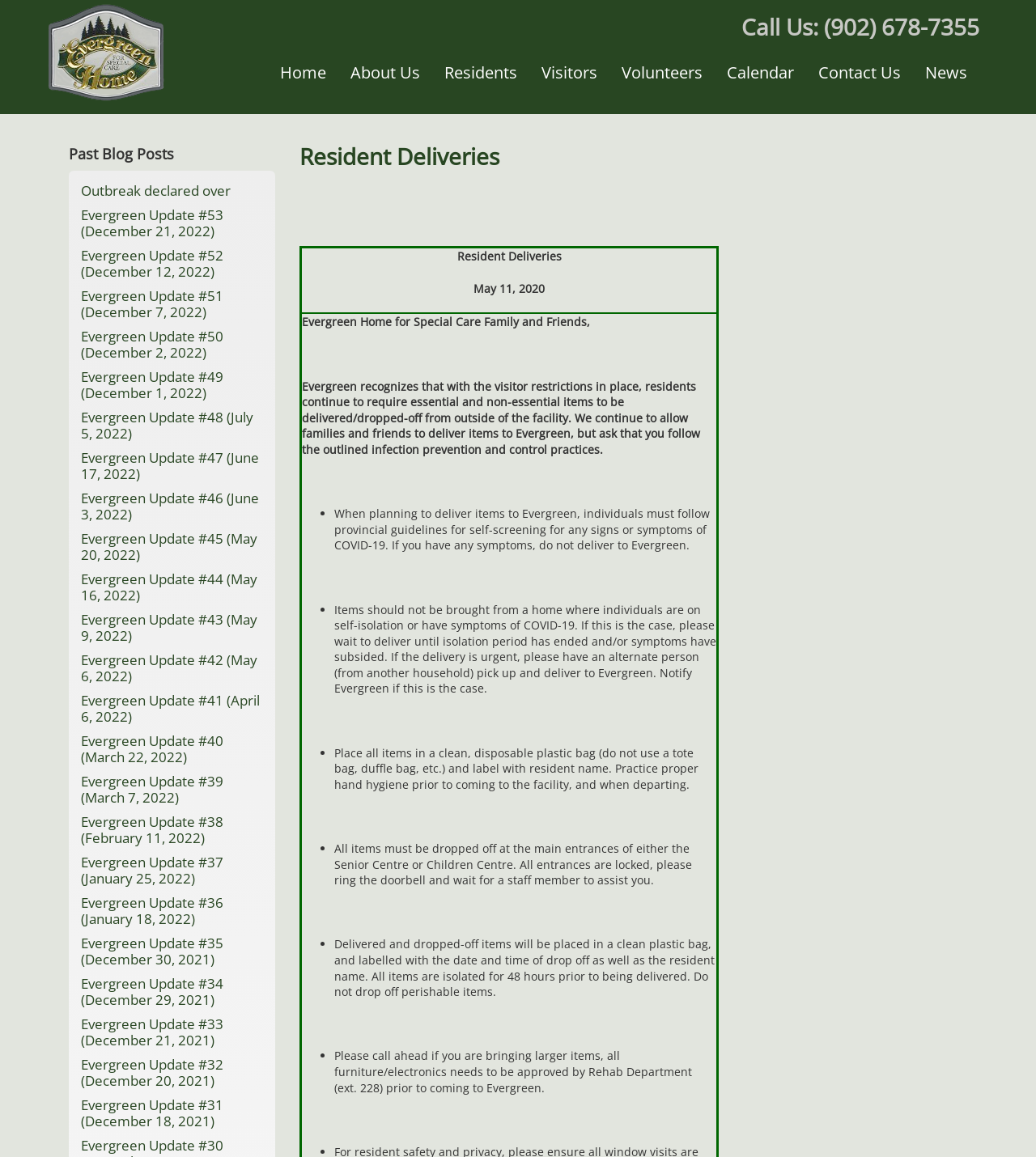Identify the bounding box for the given UI element using the description provided. Coordinates should be in the format (top-left x, top-left y, bottom-right x, bottom-right y) and must be between 0 and 1. Here is the description: About Us

[0.327, 0.045, 0.417, 0.08]